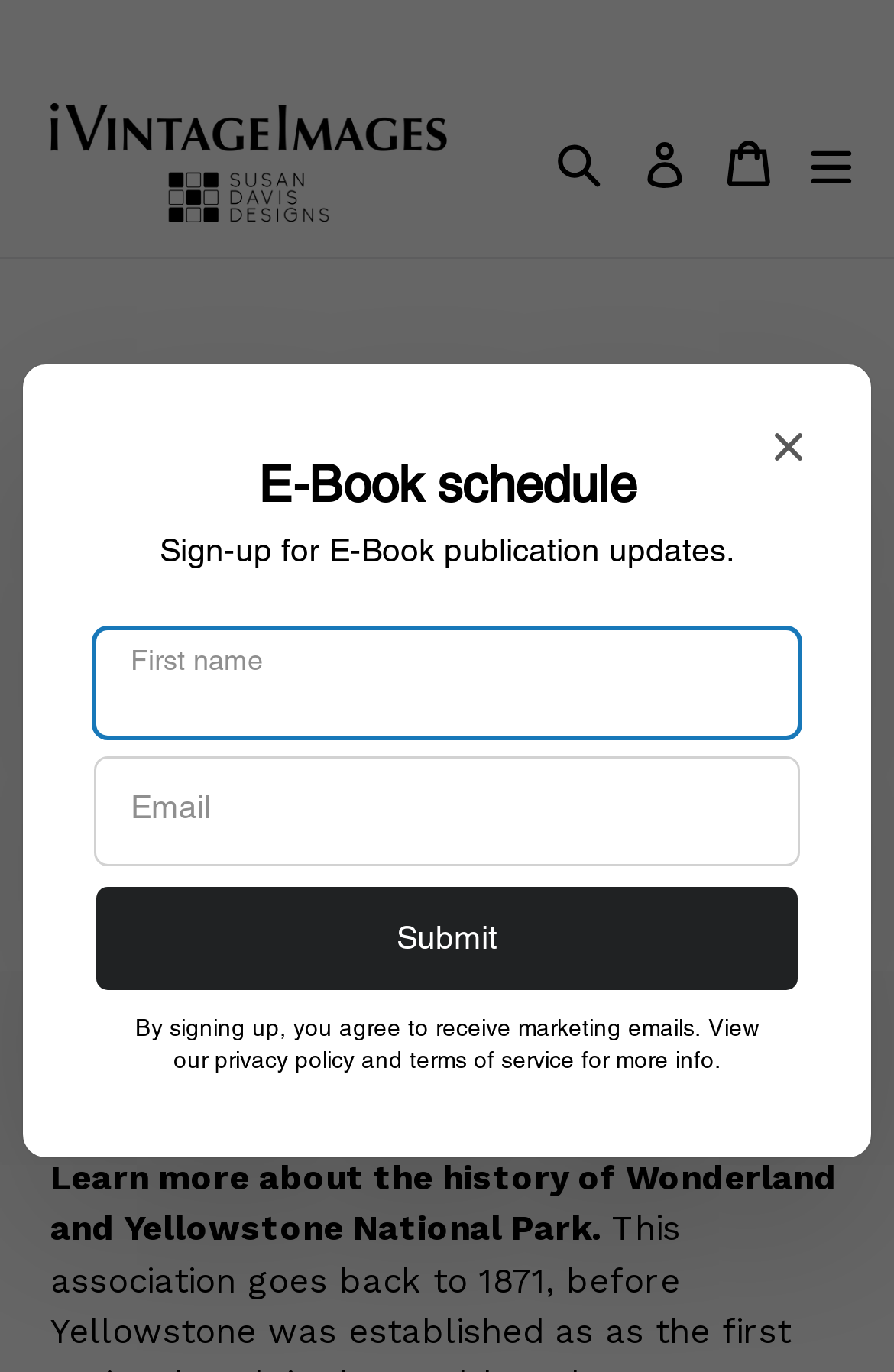What is the purpose of the 'E-Book schedule' dialog?
Give a one-word or short-phrase answer derived from the screenshot.

To sign up for E-Book publication updates